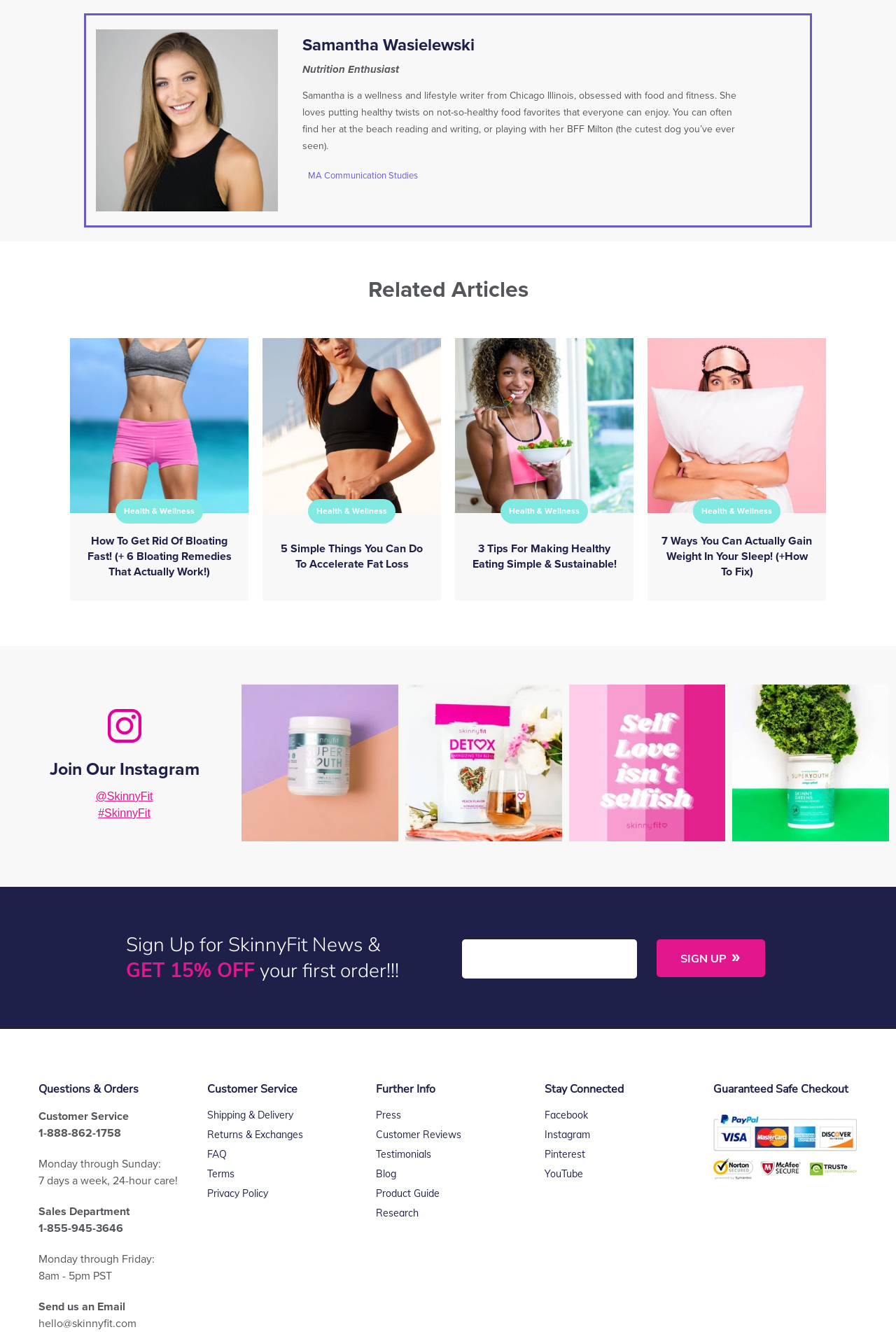Please identify the bounding box coordinates of the element's region that should be clicked to execute the following instruction: "Contact Customer Service". The bounding box coordinates must be four float numbers between 0 and 1, i.e., [left, top, right, bottom].

[0.043, 0.833, 0.144, 0.843]